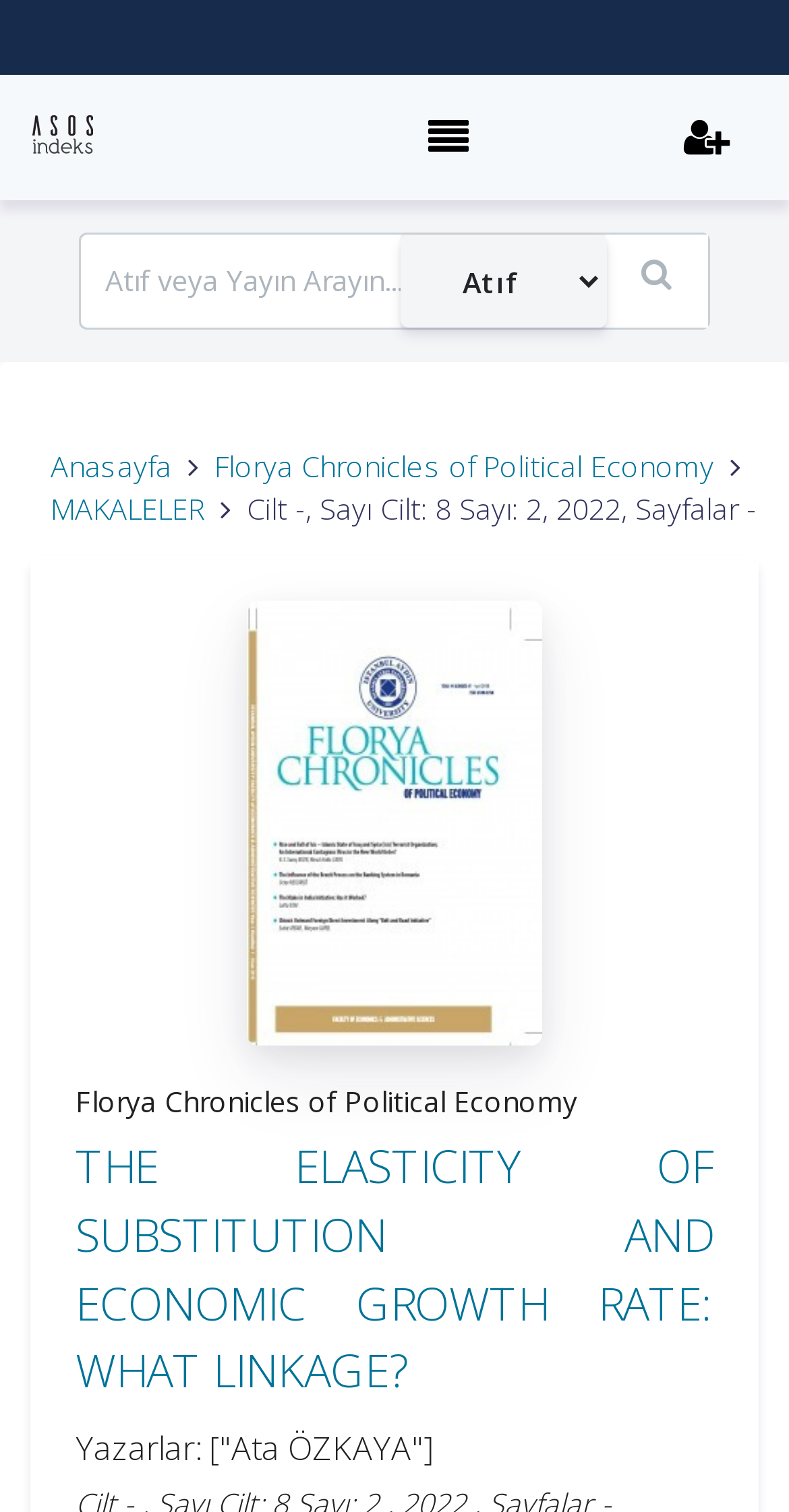From the details in the image, provide a thorough response to the question: How many buttons are in the top navigation bar?

I counted the number of button elements in the top navigation bar, which are the two 'Toggle navigation' buttons.